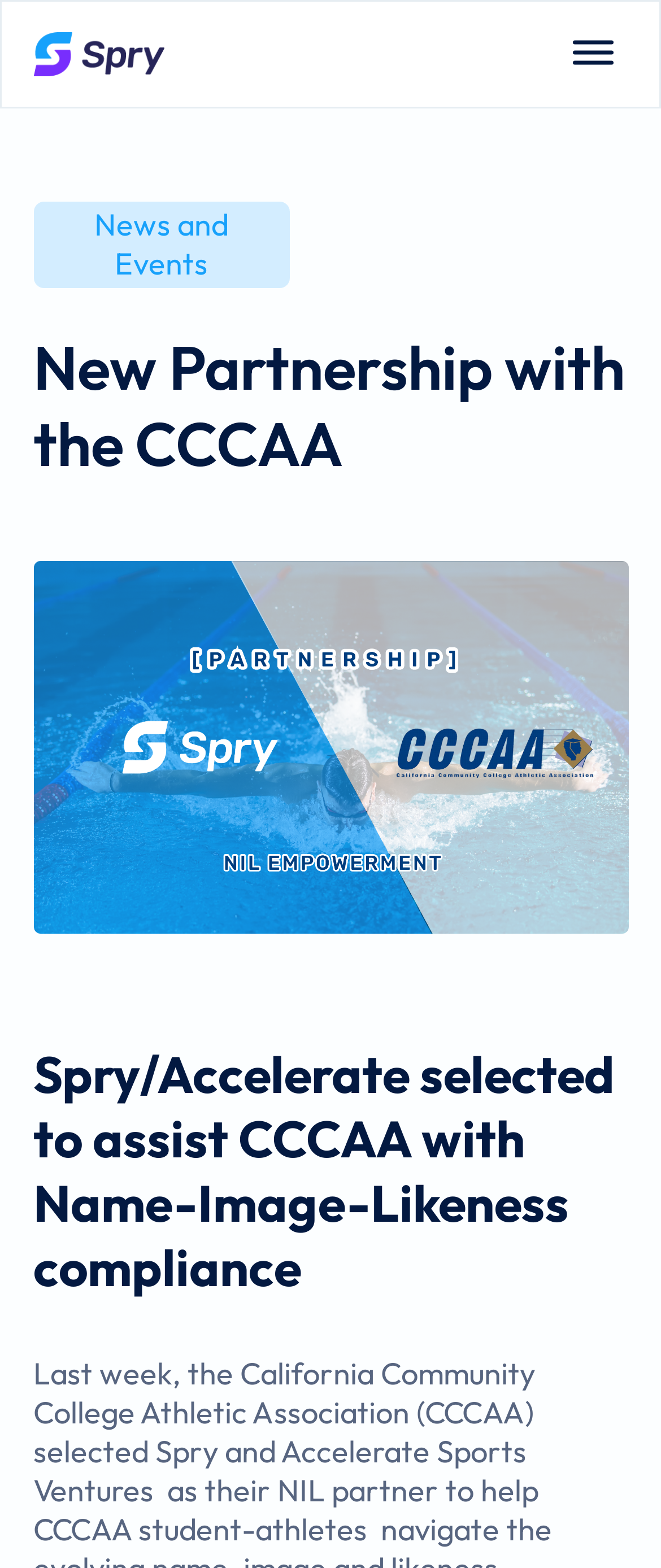What is the primary heading on this webpage?

New Partnership with the CCCAA